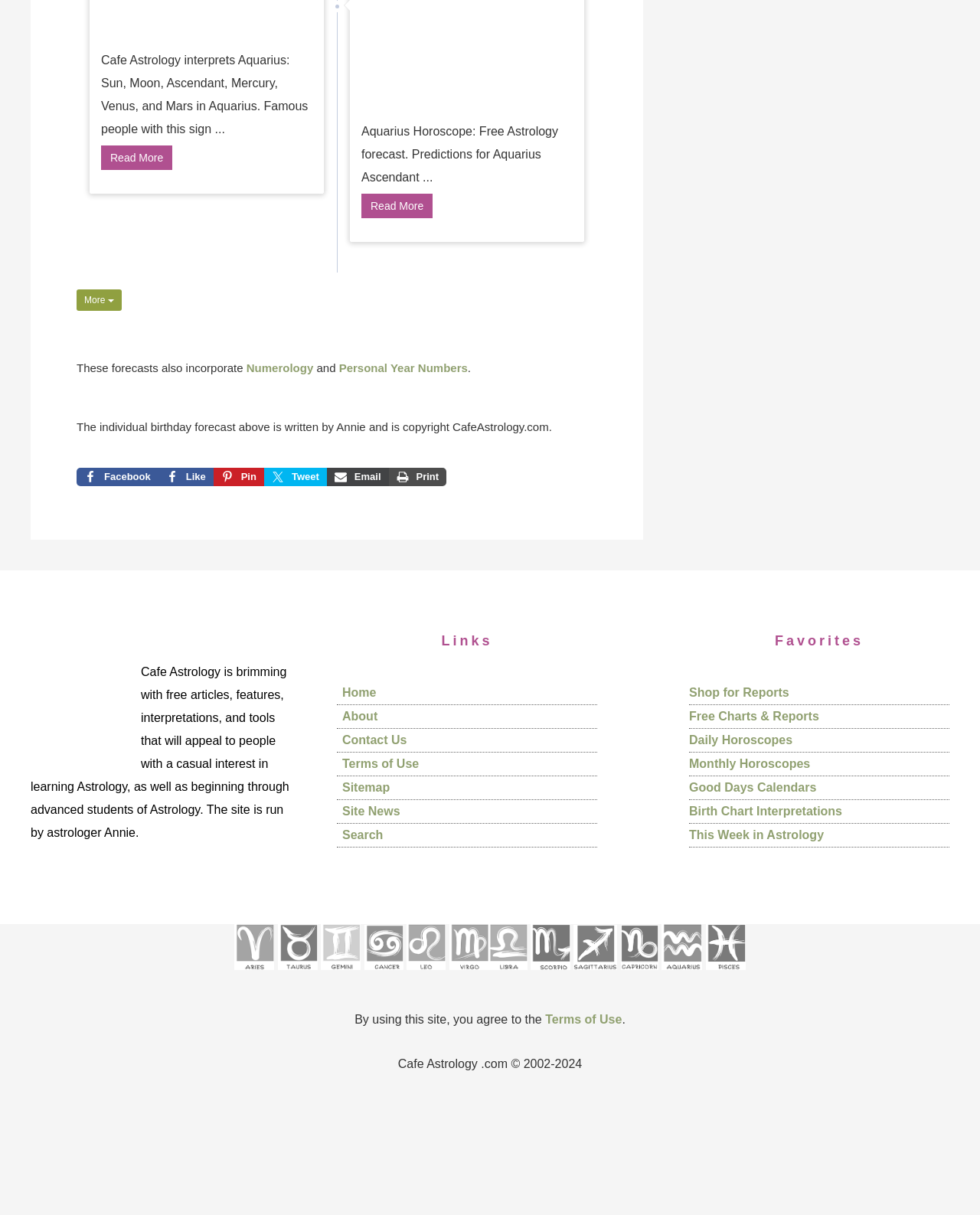What is the name of the astrologer who runs the site?
Give a single word or phrase as your answer by examining the image.

Annie